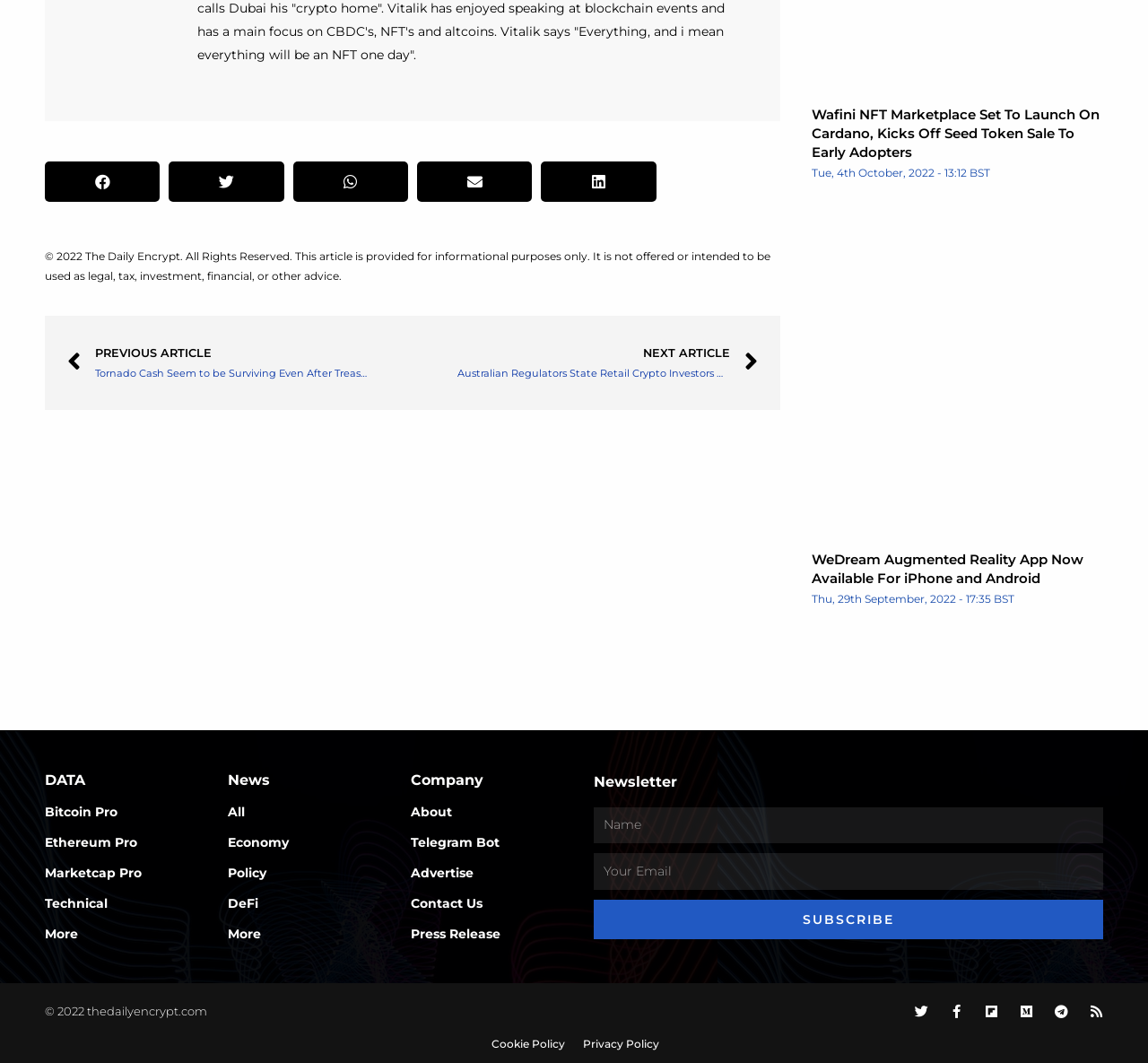Could you specify the bounding box coordinates for the clickable section to complete the following instruction: "Read previous article"?

[0.059, 0.318, 0.32, 0.365]